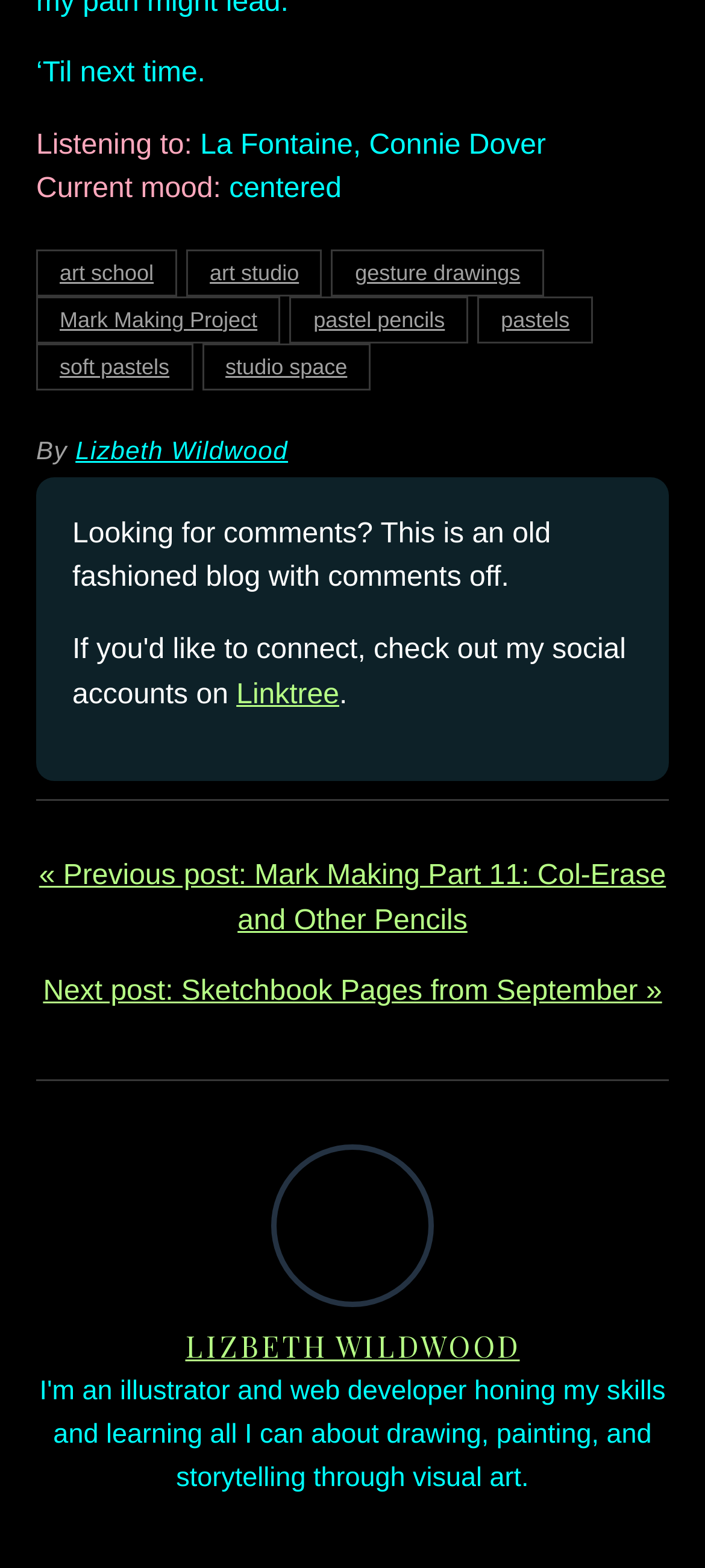Can you pinpoint the bounding box coordinates for the clickable element required for this instruction: "visit 'Linktree'"? The coordinates should be four float numbers between 0 and 1, i.e., [left, top, right, bottom].

[0.335, 0.433, 0.481, 0.453]